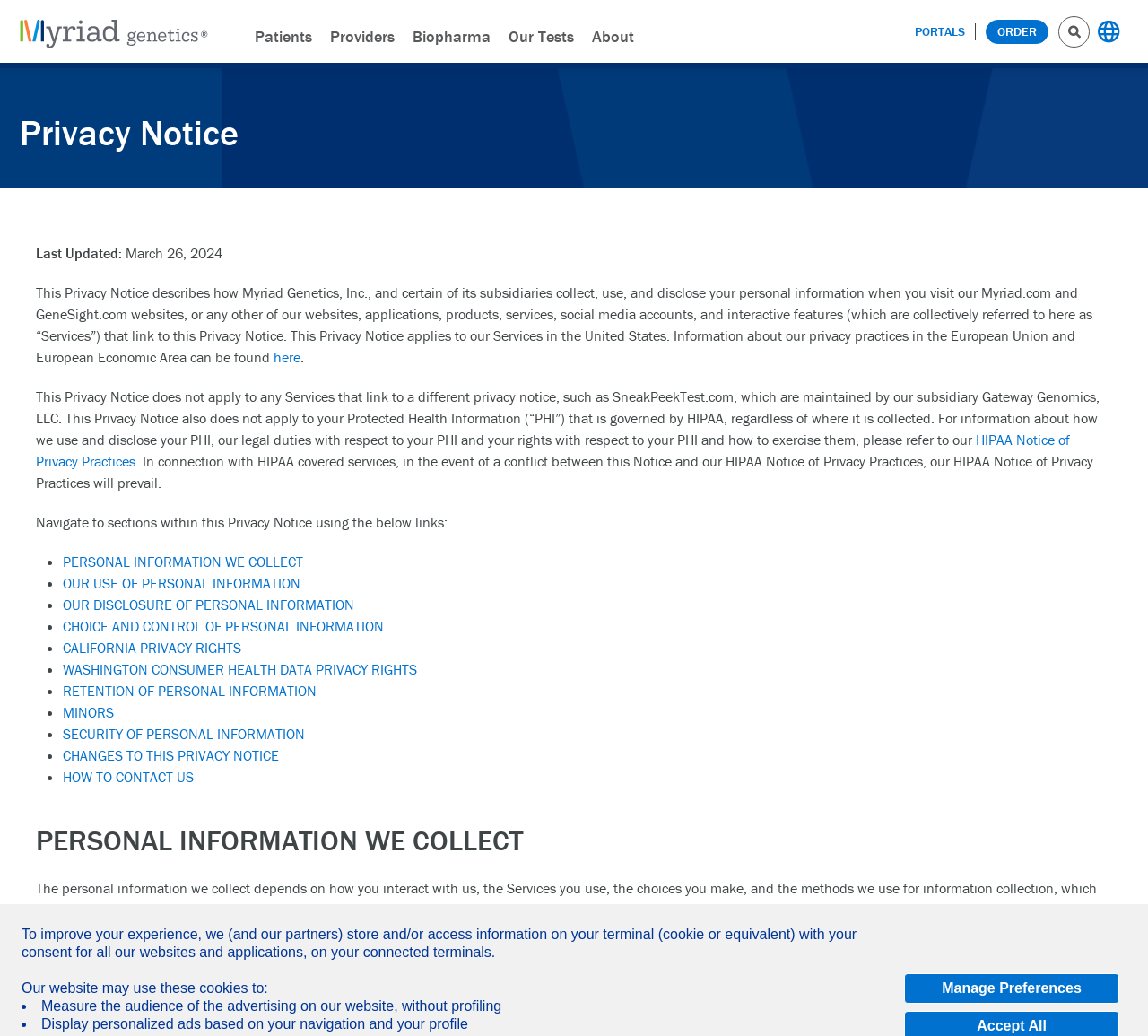What is the purpose of the cookies on this website?
Based on the screenshot, respond with a single word or phrase.

Measure audience and display personalized ads